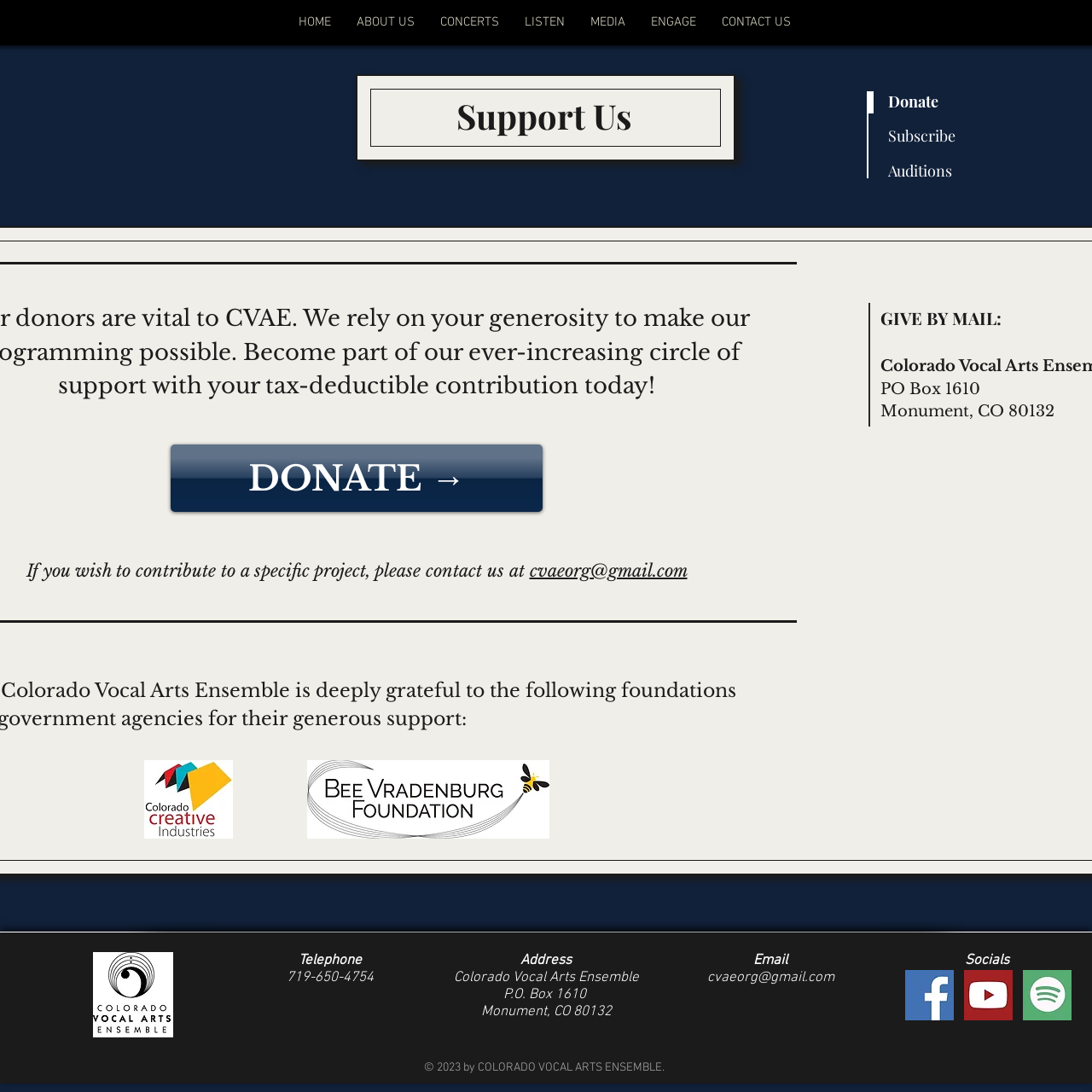How can I contact the organization by email?
We need a detailed and exhaustive answer to the question. Please elaborate.

I found the answer by looking at the 'Email' section at the bottom of the webpage, which provides the email address 'cvaeorg@gmail.com'.